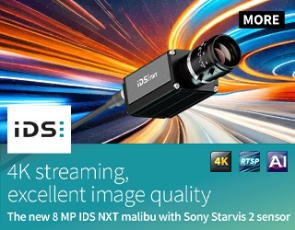What is the purpose of the 'MORE' button?
Utilize the information in the image to give a detailed answer to the question.

The 'MORE' button is likely a call-to-action element that invites viewers to learn more about the camera's features, specifications, or applications, making it a compelling promotional element for enthusiasts in imaging technology.